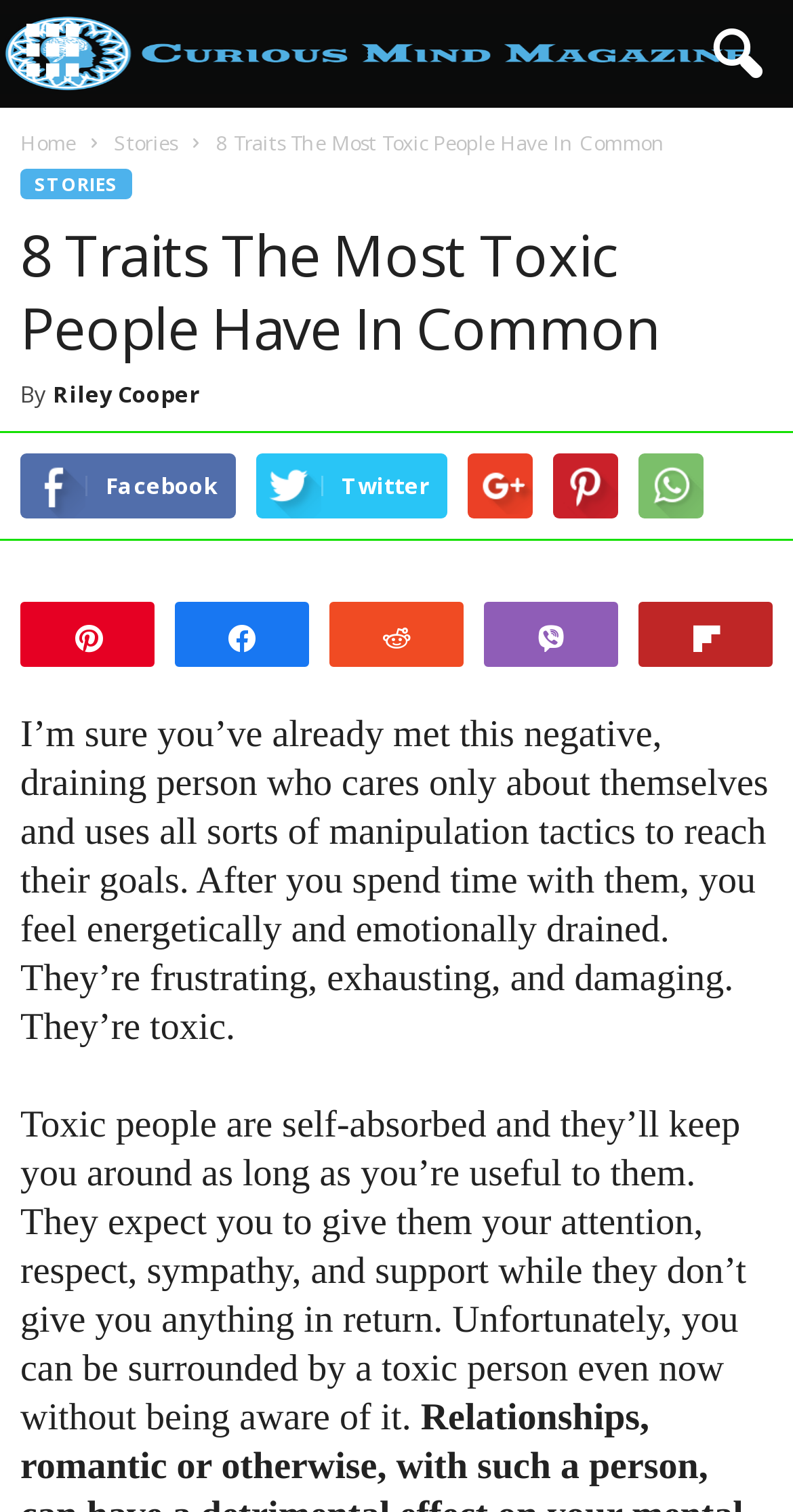Please identify the bounding box coordinates of the element on the webpage that should be clicked to follow this instruction: "View more stories". The bounding box coordinates should be given as four float numbers between 0 and 1, formatted as [left, top, right, bottom].

[0.026, 0.112, 0.167, 0.132]